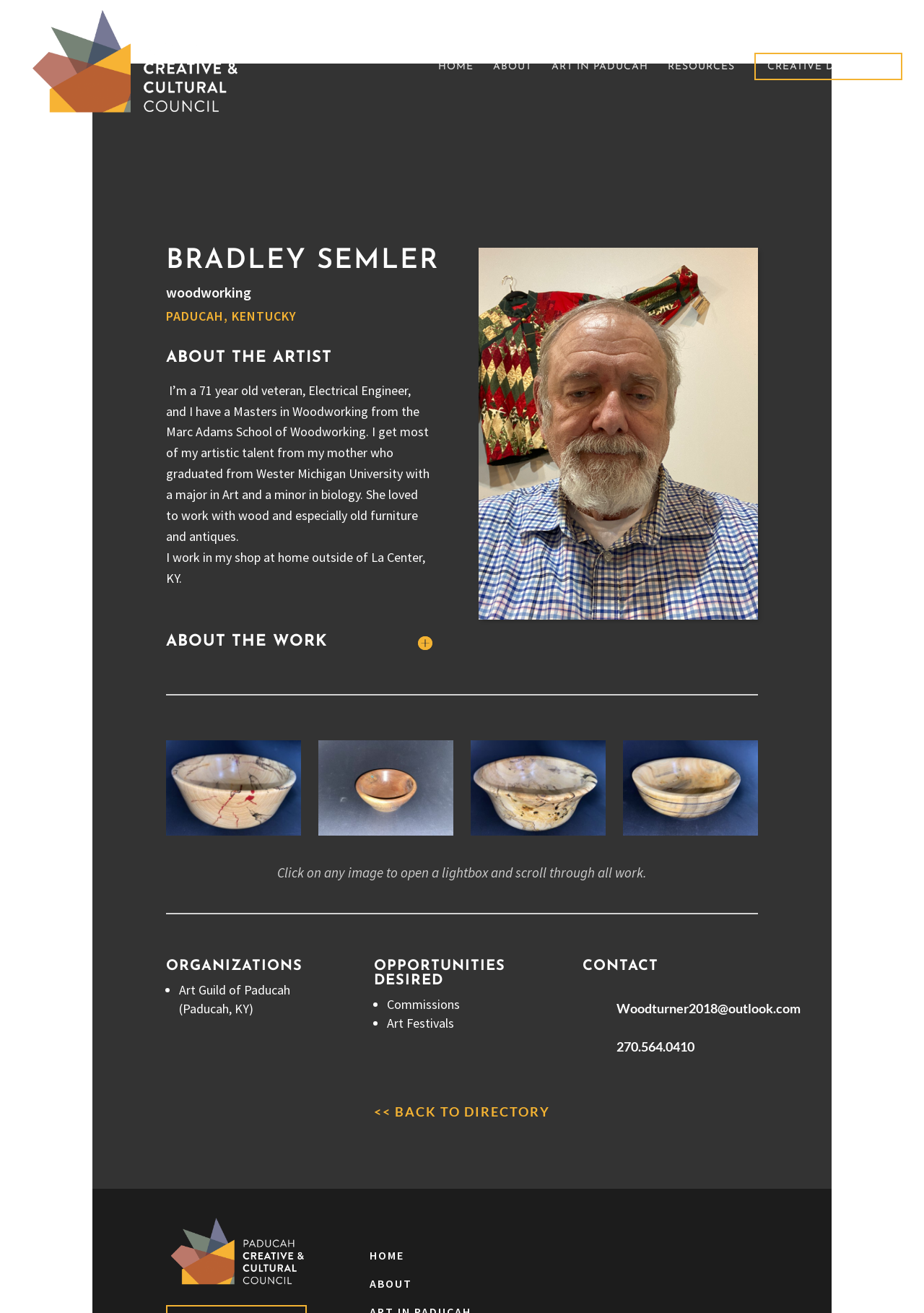Please find the bounding box coordinates of the element's region to be clicked to carry out this instruction: "Click on the HOME link".

[0.474, 0.047, 0.512, 0.095]